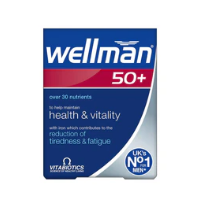What is the claimed benefit of WellMan 50+ in terms of tiredness and fatigue?
Using the details from the image, give an elaborate explanation to answer the question.

According to the caption, WellMan 50+ claims to help reduce tiredness and fatigue, which is an important aspect for many individuals in the target age group.